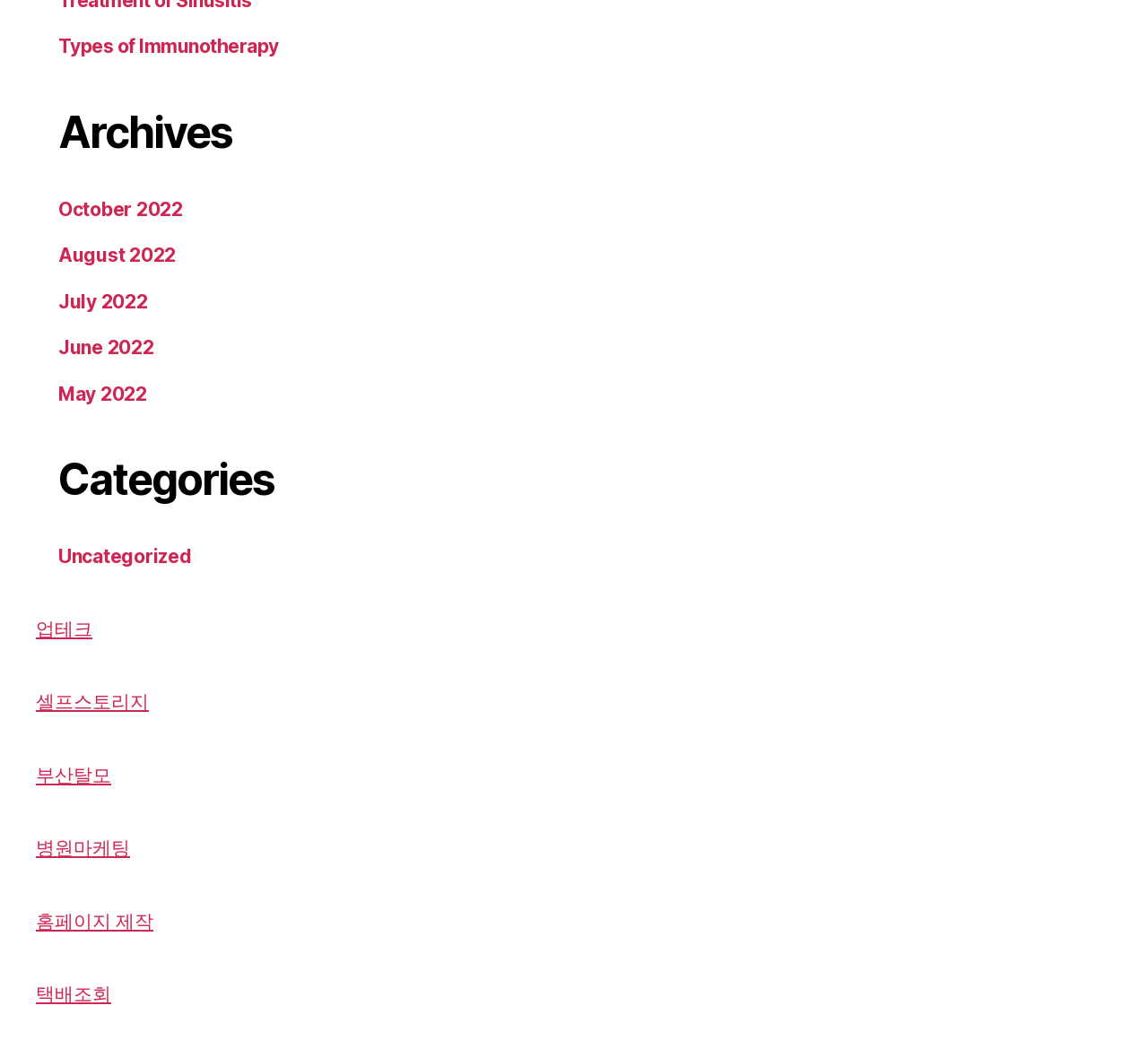What is the first link on the webpage?
Please provide a detailed and thorough answer to the question.

I looked at the top of the webpage and found that the first link is 'Types of Immunotherapy'.